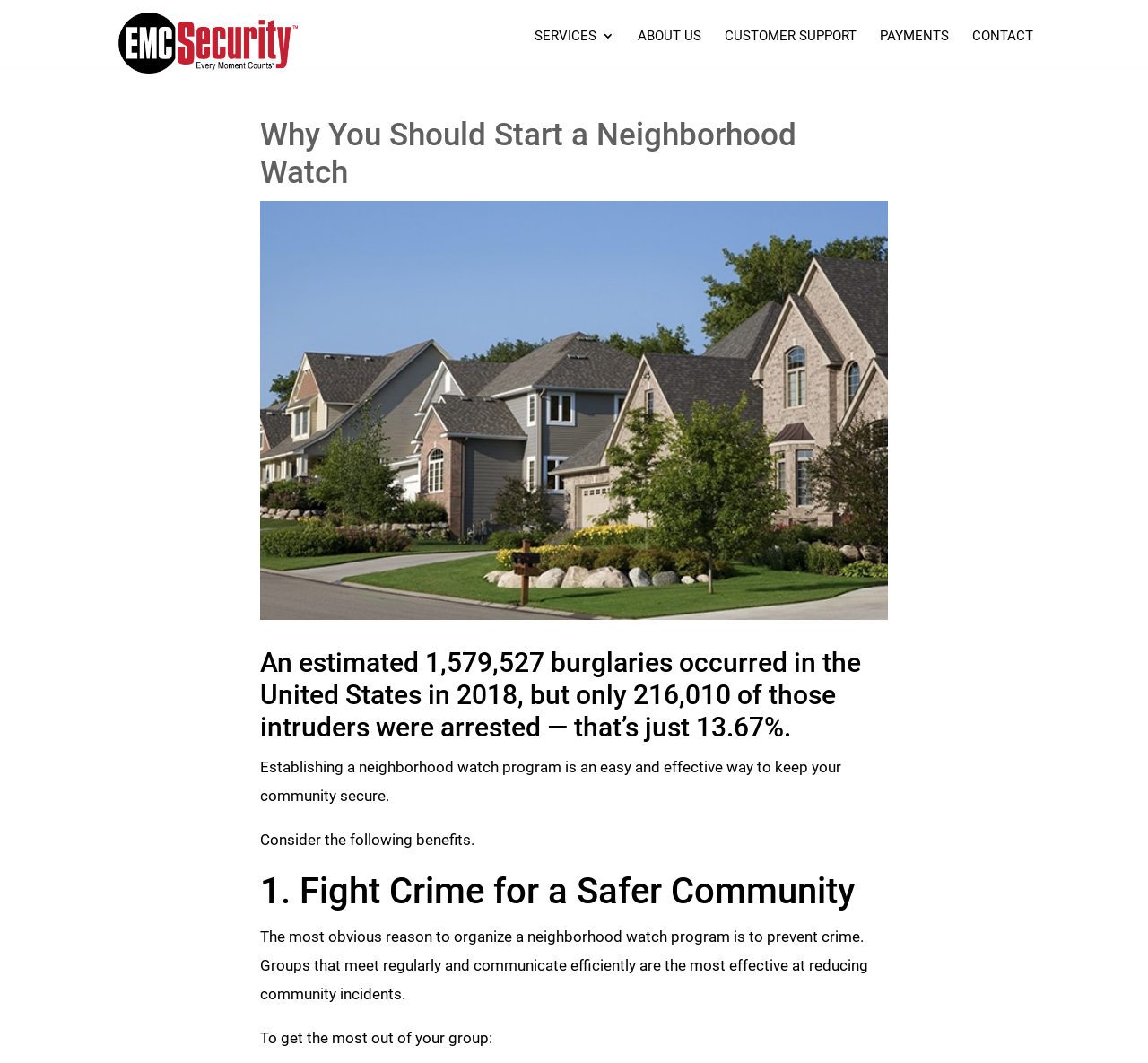Please identify and generate the text content of the webpage's main heading.

Why You Should Start a Neighborhood Watch